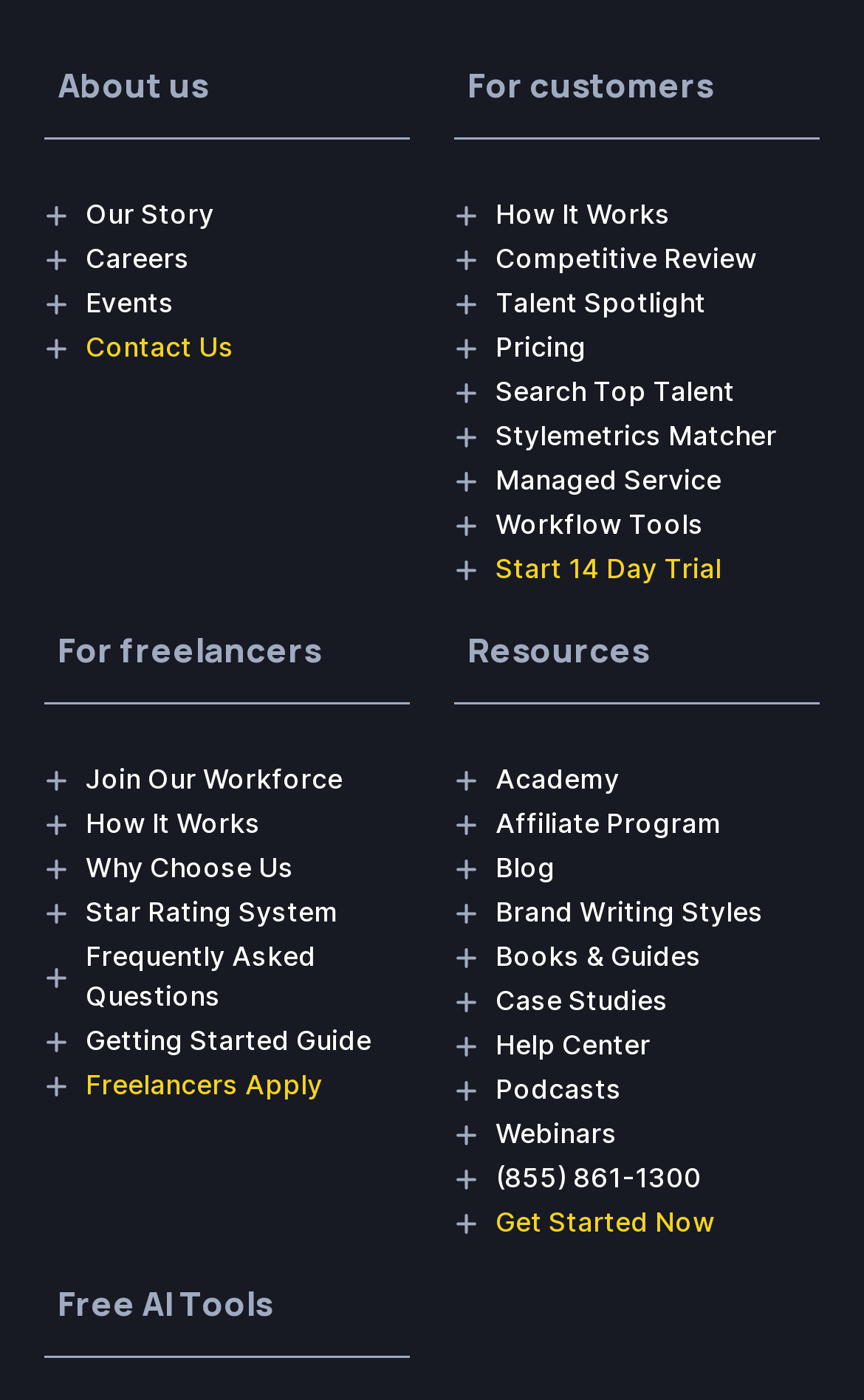Determine the bounding box coordinates of the region that needs to be clicked to achieve the task: "Explore 'Resources'".

[0.541, 0.453, 0.949, 0.477]